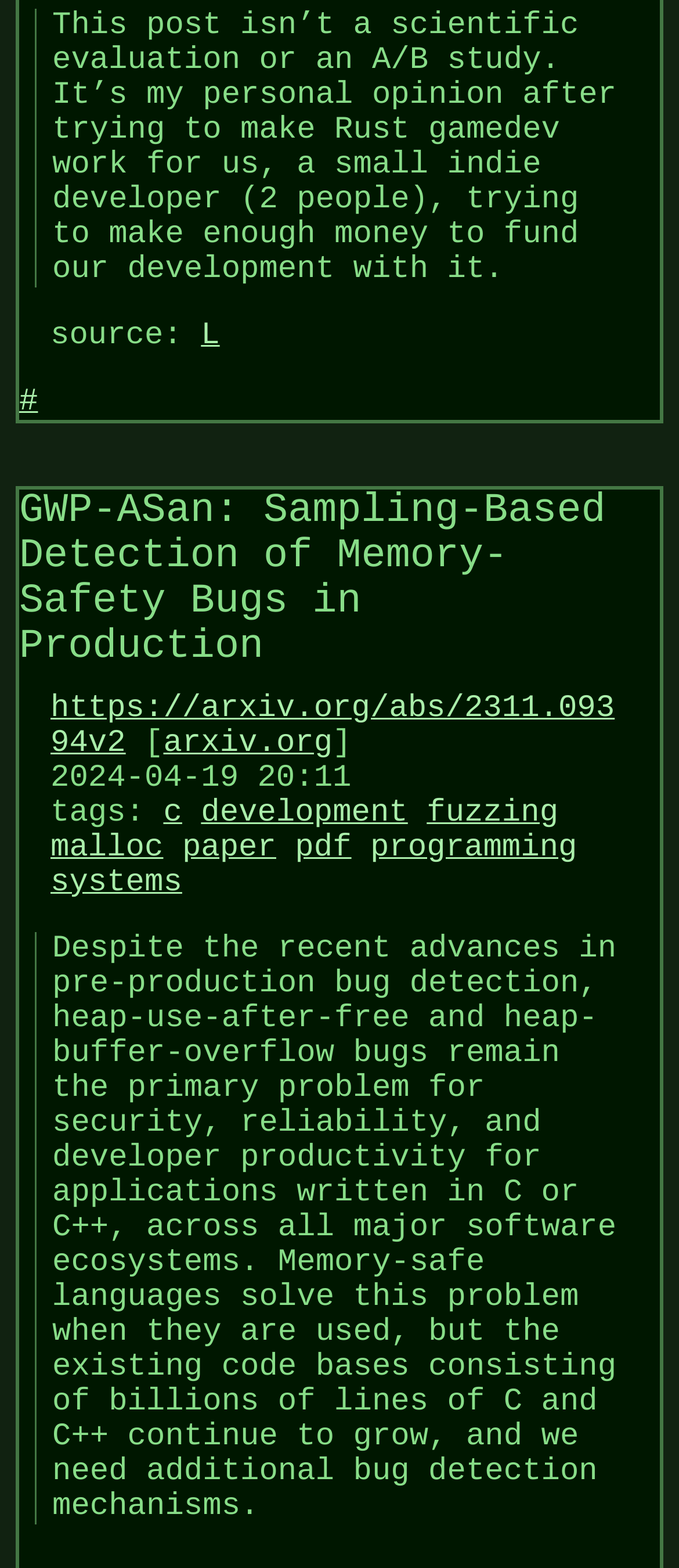Highlight the bounding box coordinates of the region I should click on to meet the following instruction: "Learn more about LINE-X".

None